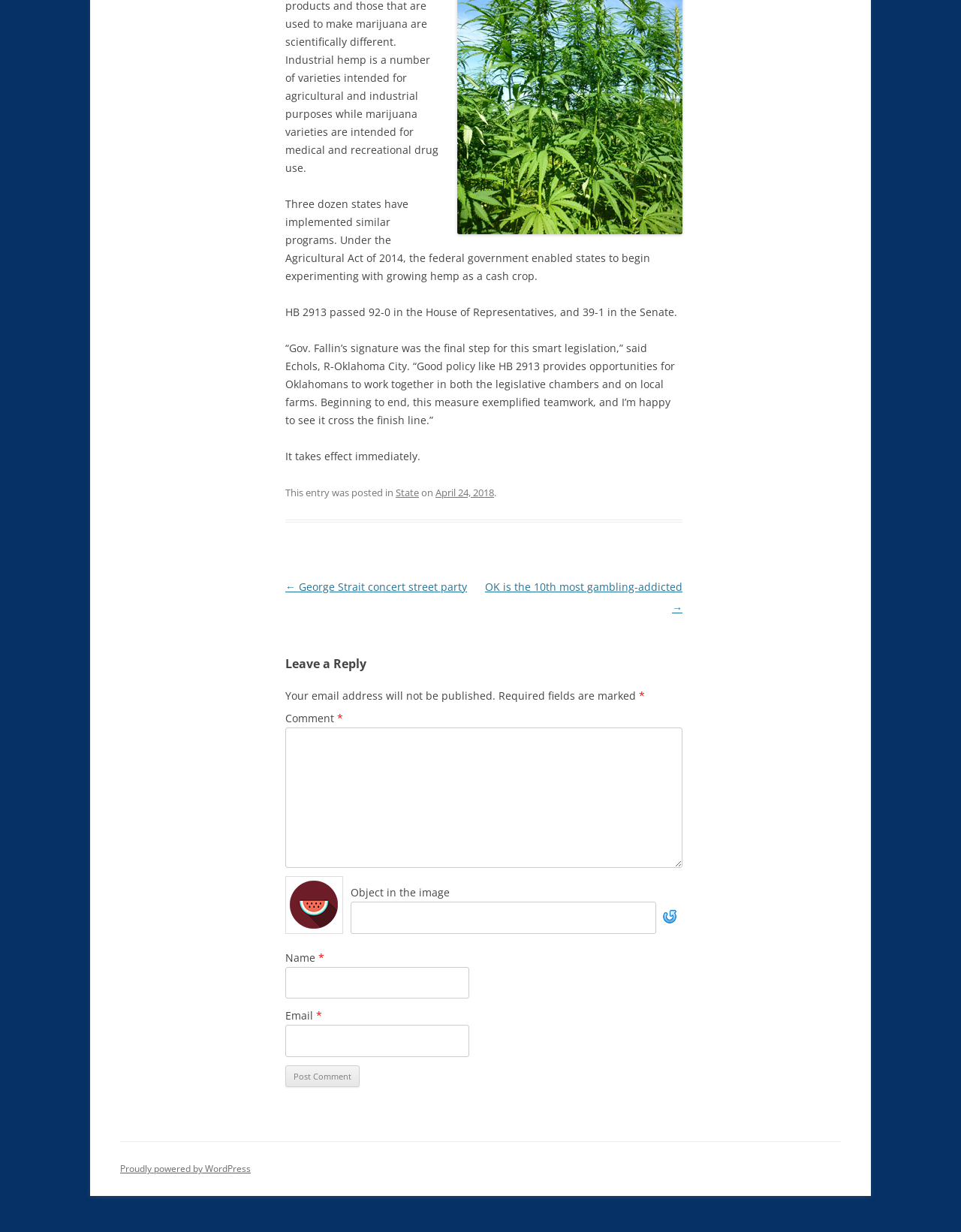Identify the bounding box for the UI element described as: "State". The coordinates should be four float numbers between 0 and 1, i.e., [left, top, right, bottom].

[0.412, 0.394, 0.436, 0.405]